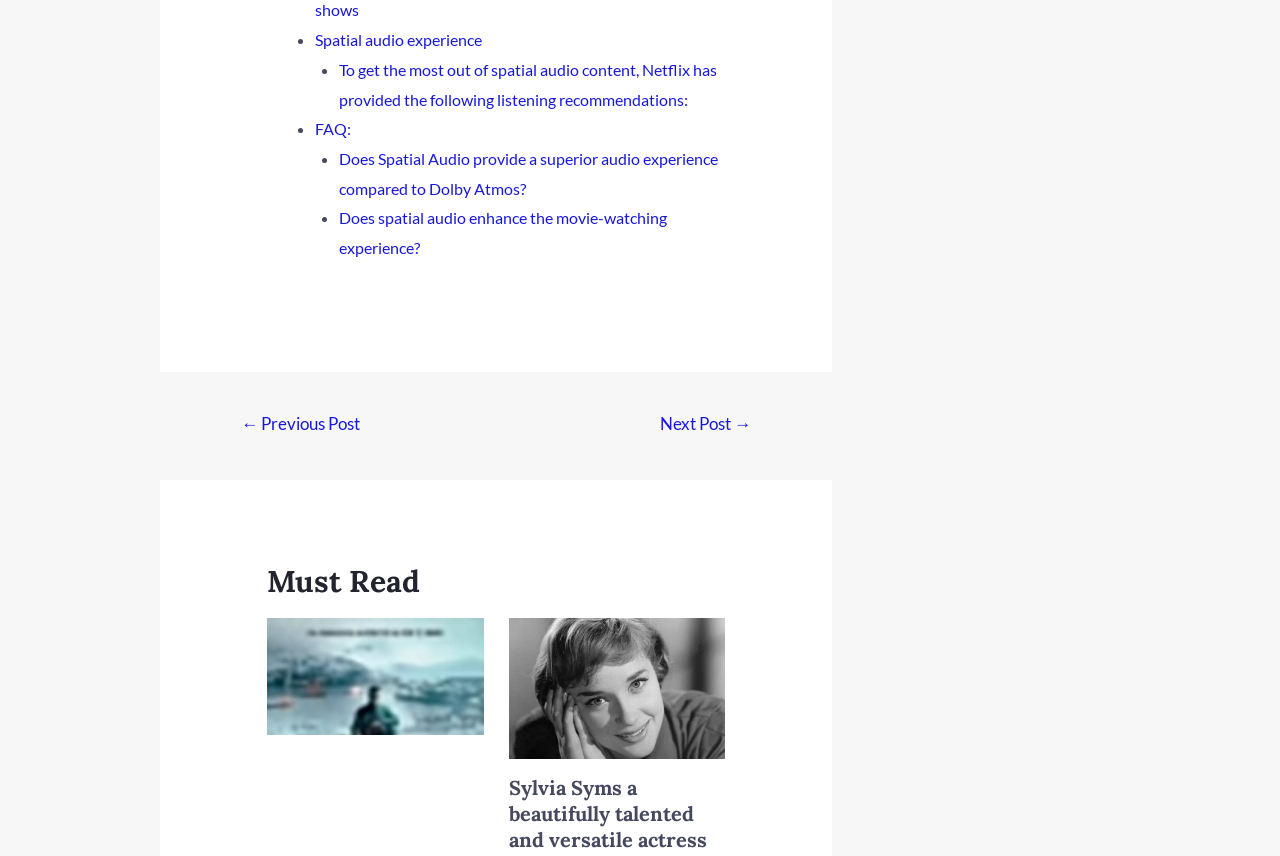Using the information in the image, give a detailed answer to the following question: What is the title of the previous post?

The title of the previous post is 'Previous Post' which is mentioned in the post navigation section at the bottom of the webpage.